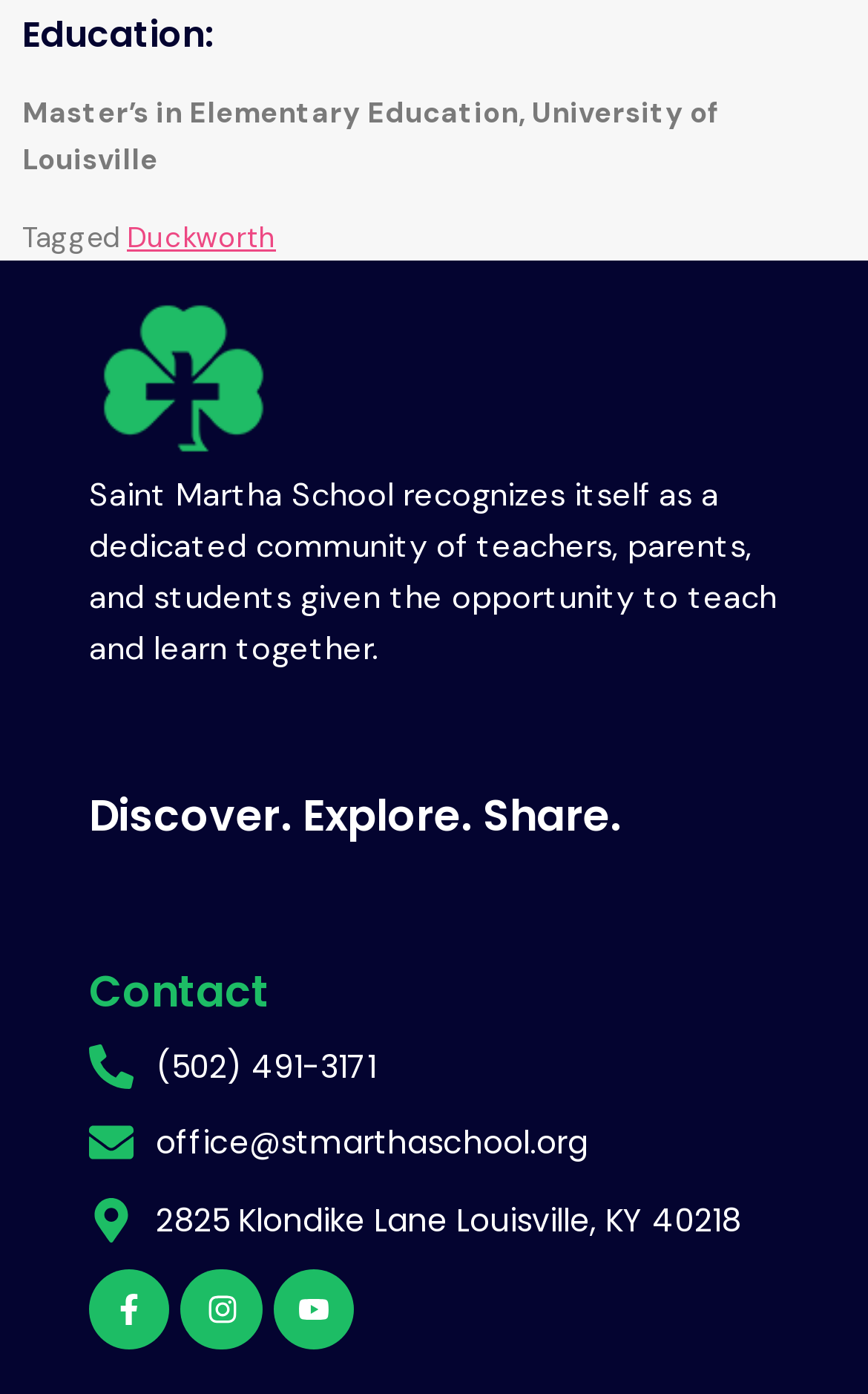What is the name of the school? Refer to the image and provide a one-word or short phrase answer.

Saint Martha School